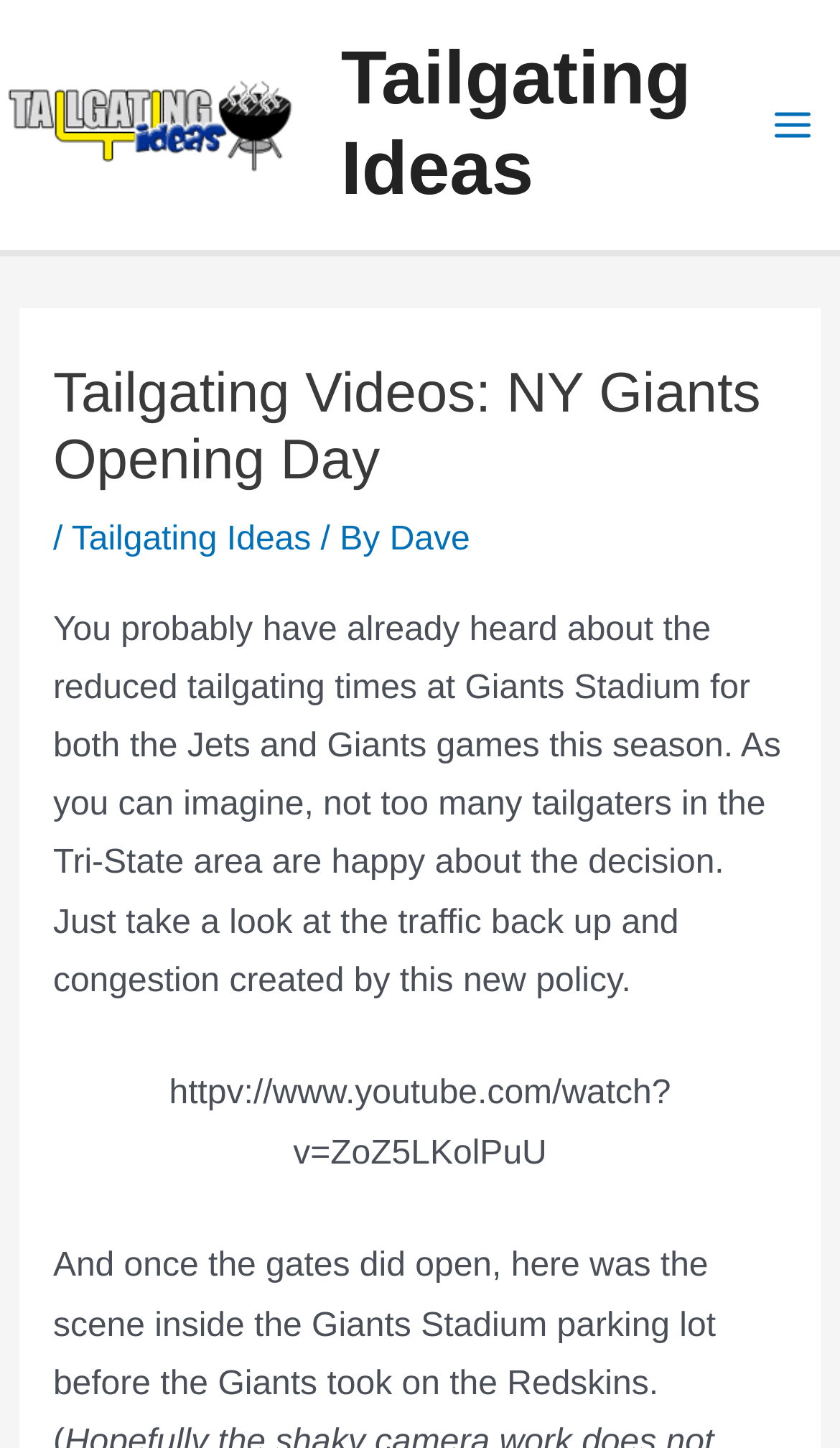Answer the following query with a single word or phrase:
What is the reaction of tailgaters in the Tri-State area to the new policy?

Not happy